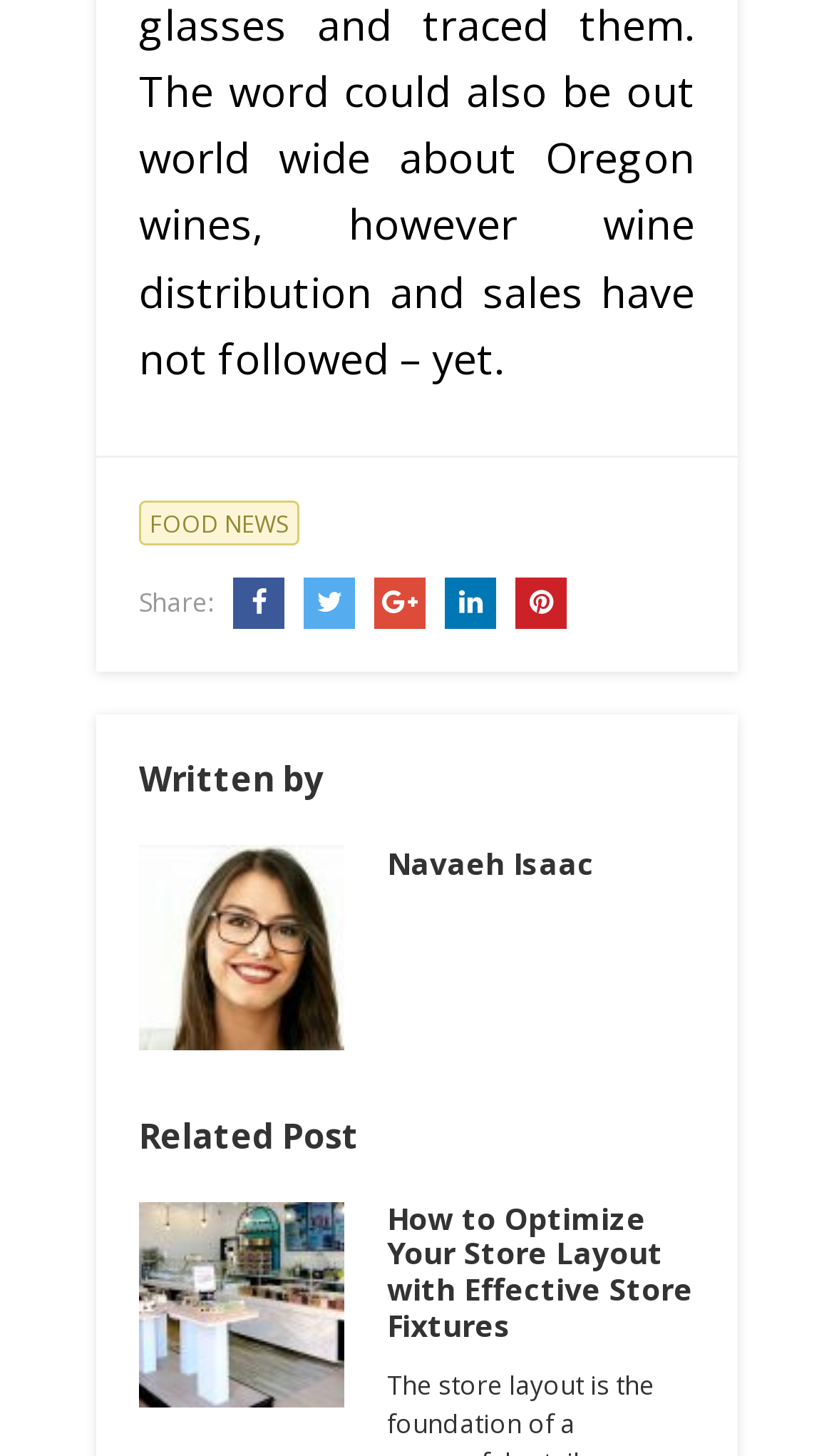Please predict the bounding box coordinates of the element's region where a click is necessary to complete the following instruction: "Check save my name and email". The coordinates should be represented by four float numbers between 0 and 1, i.e., [left, top, right, bottom].

None